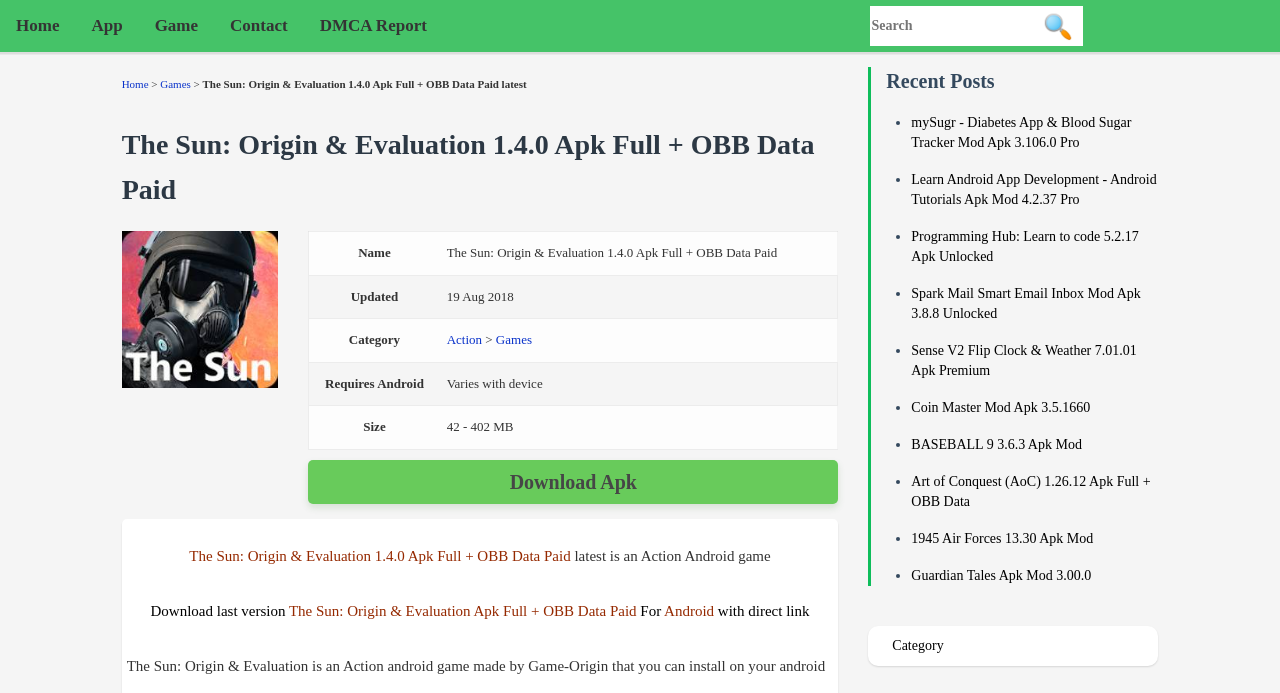Please reply to the following question with a single word or a short phrase:
How many recent posts are listed on the webpage?

9